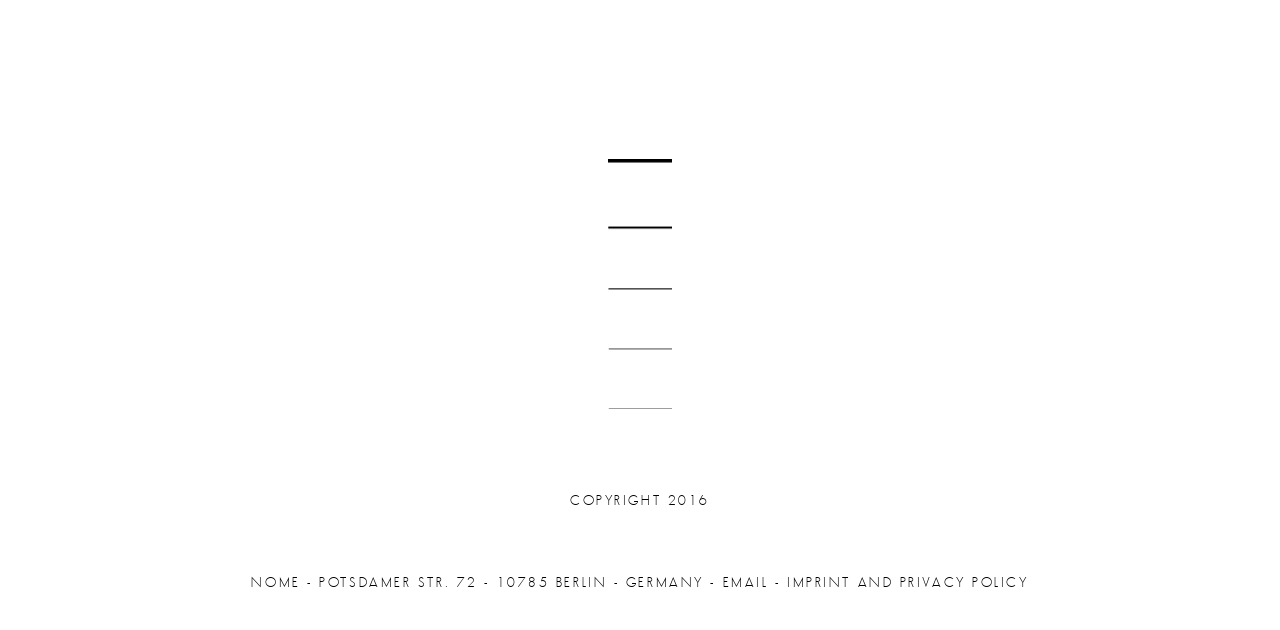From the element description Advertising, predict the bounding box coordinates of the UI element. The coordinates must be specified in the format (top-left x, top-left y, bottom-right x, bottom-right y) and should be within the 0 to 1 range.

None